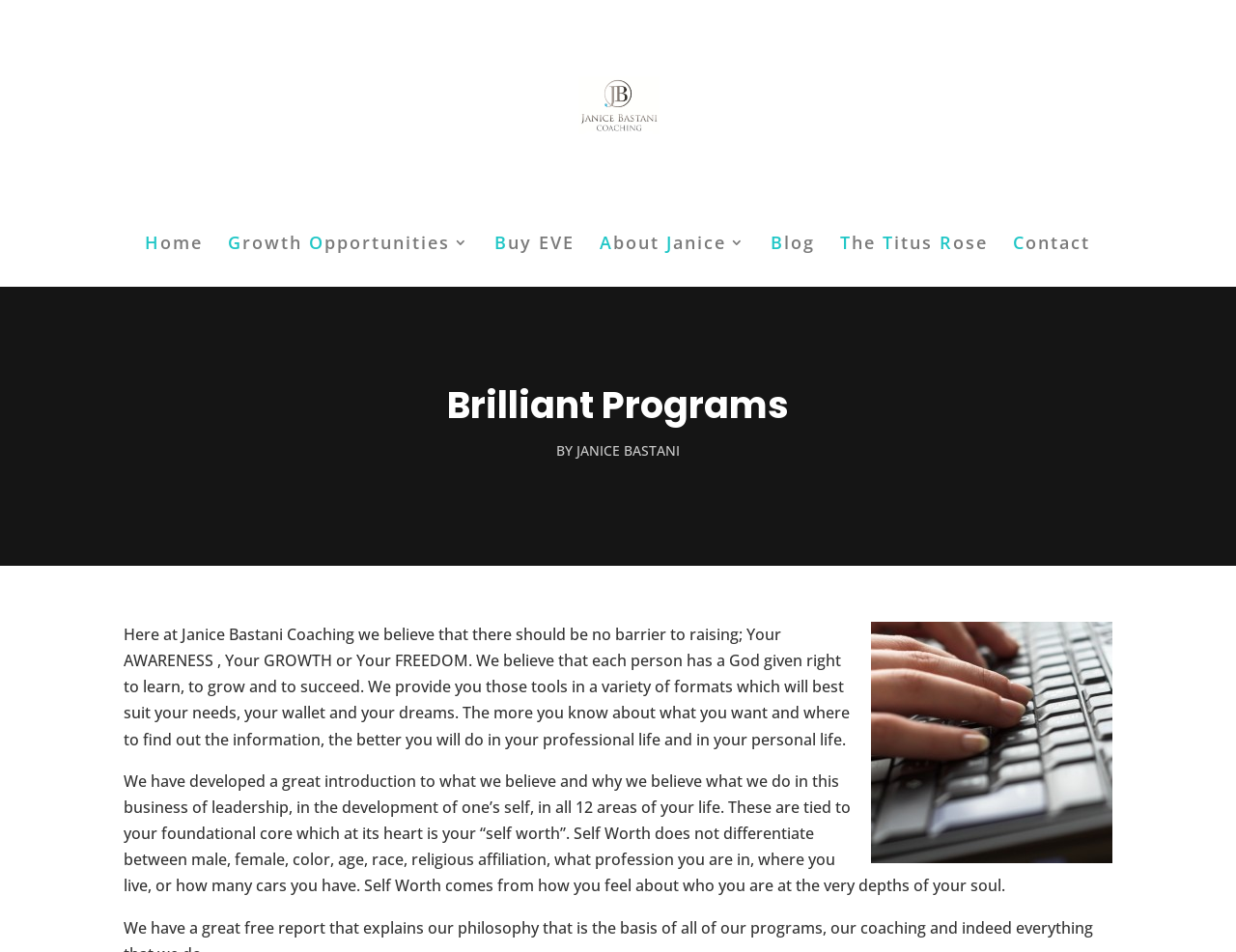What is the main focus of the coaching service?
Can you provide a detailed and comprehensive answer to the question?

The main focus of the coaching service can be inferred from the text on the webpage, which mentions 'raising your AWARENESS, Your GROWTH or Your FREEDOM' and 'developing one’s self, in all 12 areas of your life'. This suggests that the coaching service is focused on personal growth and self-worth.